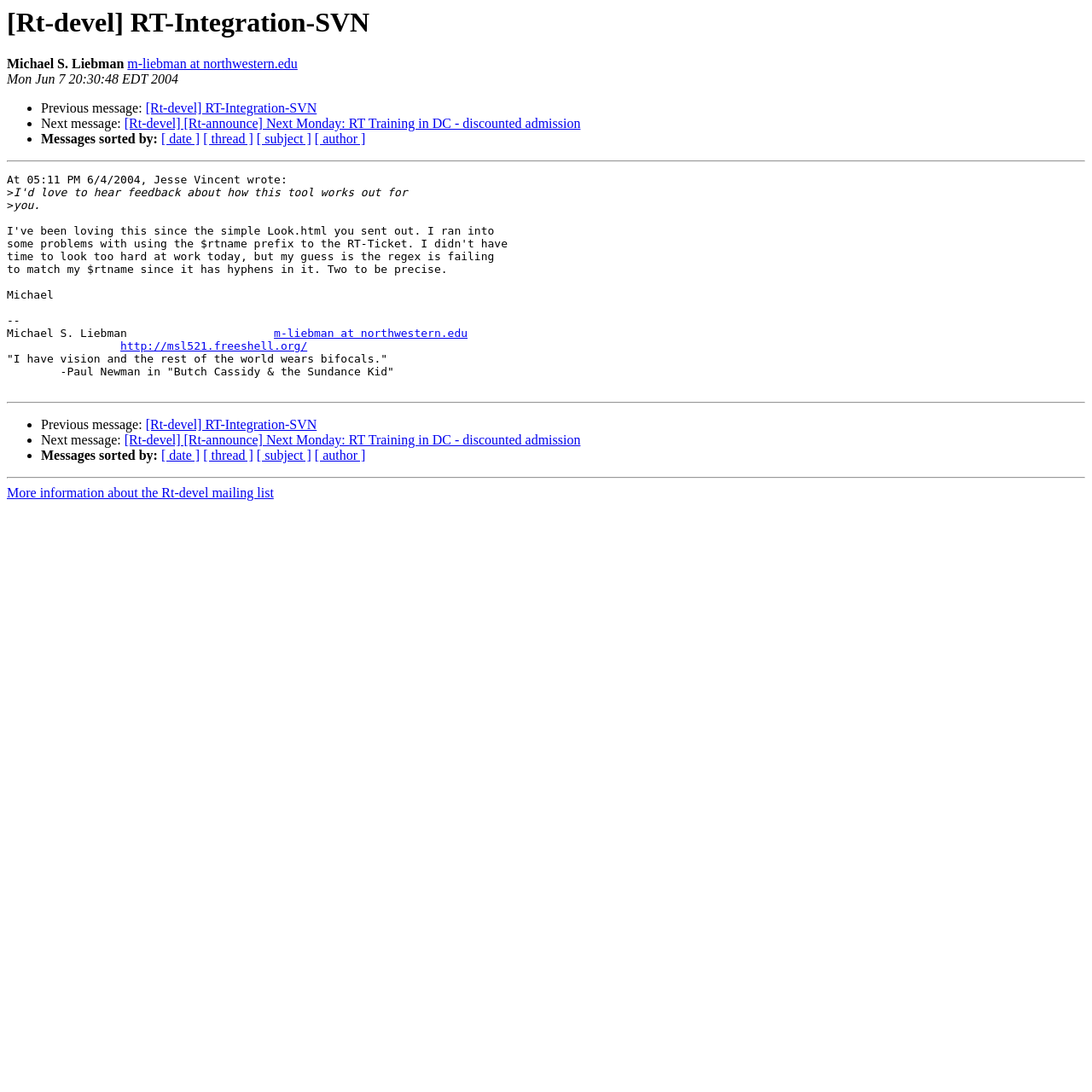What is the sender's email address?
Use the image to give a comprehensive and detailed response to the question.

I found the sender's email address by looking at the static text element that says 'Michael S. Liebman' and the link element next to it, which is 'm-liebman at northwestern.edu'.